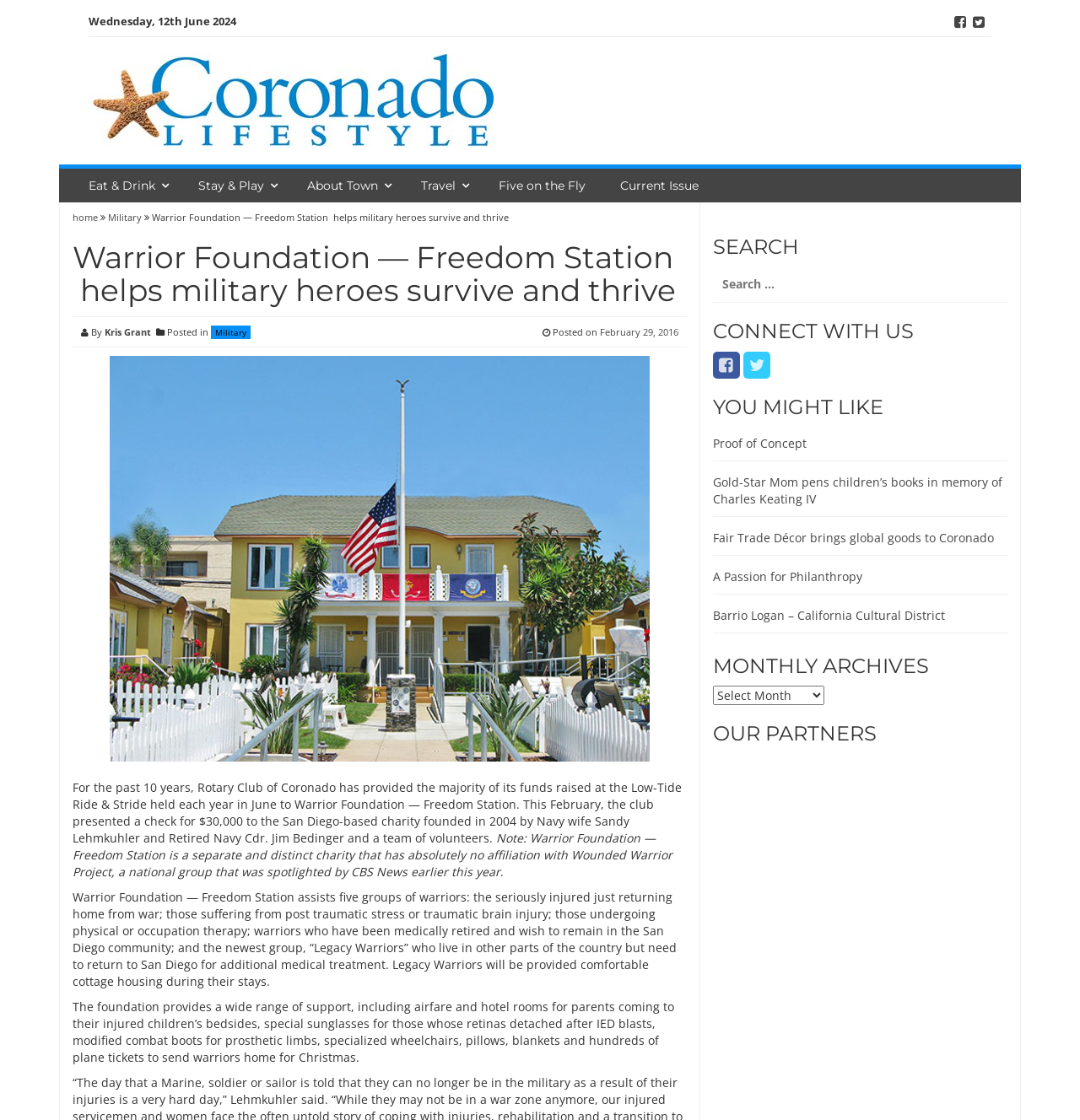Construct a comprehensive caption that outlines the webpage's structure and content.

The webpage appears to be an article from Coronado Lifestyle Magazine, with the title "Warrior Foundation — Freedom Station helps military heroes survive and thrive". At the top of the page, there is a navigation menu with links to "Eat & Drink", "Stay & Play", "About Town", "Travel", and "Five on the Fly". Below this menu, there is a section with a heading that reads "Warrior Foundation — Freedom Station helps military heroes survive and thrive", accompanied by a subheading that mentions the author, Kris Grant, and the date of posting, February 29, 2016.

The main content of the article is divided into four paragraphs. The first paragraph explains that the Rotary Club of Coronado has been providing funds to the Warrior Foundation — Freedom Station for the past 10 years. The second paragraph notes that the foundation is a separate charity from the Wounded Warrior Project. The third paragraph describes the types of warriors that the foundation assists, including those who are seriously injured, suffering from post-traumatic stress or traumatic brain injury, and those who have been medically retired. The fourth paragraph lists the various forms of support provided by the foundation, including airfare and hotel rooms for parents, special sunglasses, modified combat boots, and plane tickets to send warriors home for Christmas.

To the right of the main content, there is a sidebar with several sections. The first section is a search bar with a heading that reads "SEARCH". Below this, there is a section with a heading that reads "CONNECT WITH US", which contains links to social media platforms. The next section is titled "YOU MIGHT LIKE" and features links to other articles, including "Proof of Concept", "Gold-Star Mom pens children’s books in memory of Charles Keating IV", and "Fair Trade Décor brings global goods to Coronado". Further down, there is a section with a heading that reads "MONTHLY ARCHIVES", which contains a dropdown menu, and another section with a heading that reads "OUR PARTNERS".